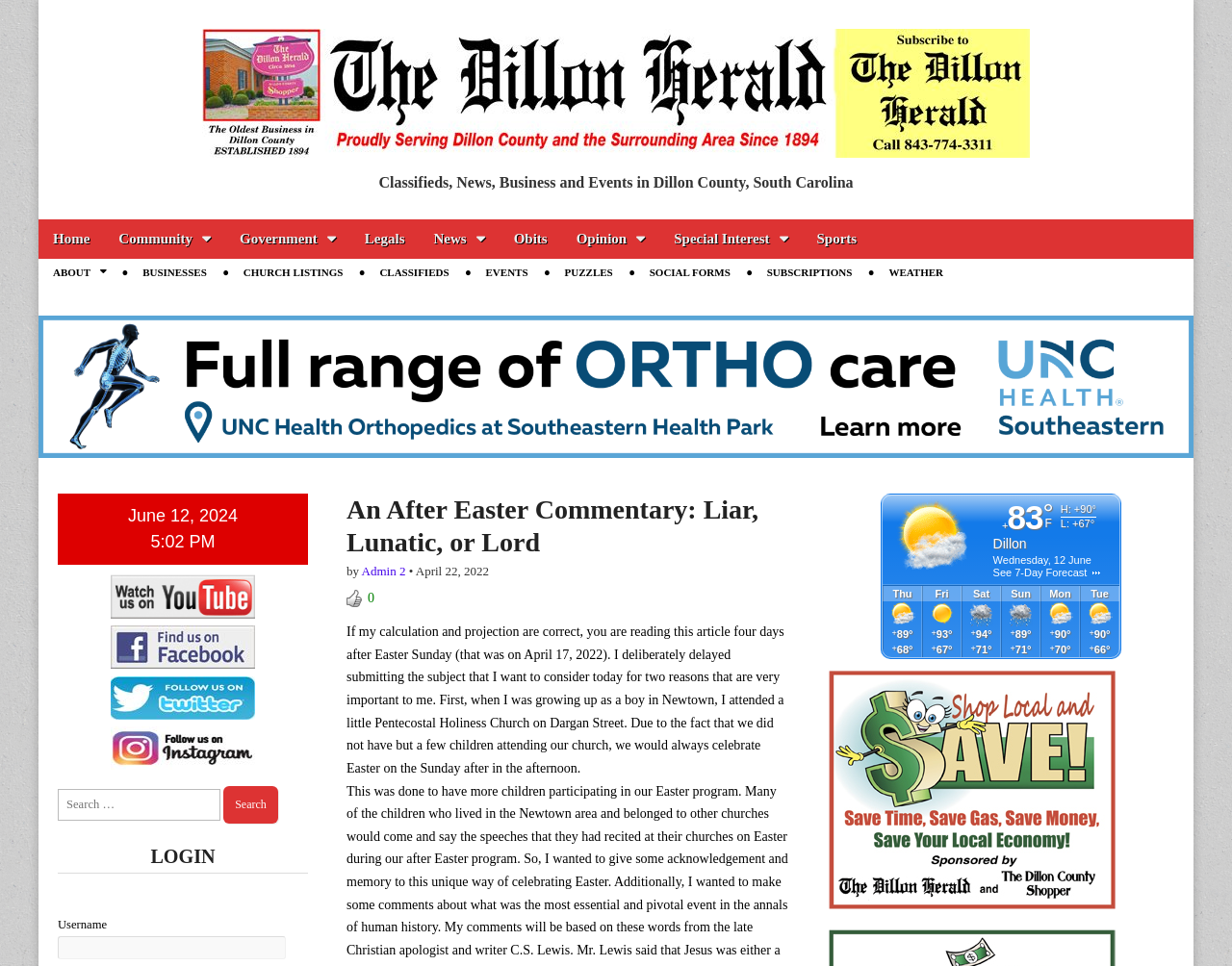Please answer the following question using a single word or phrase: 
What is the current weather in Dillon?

83°F